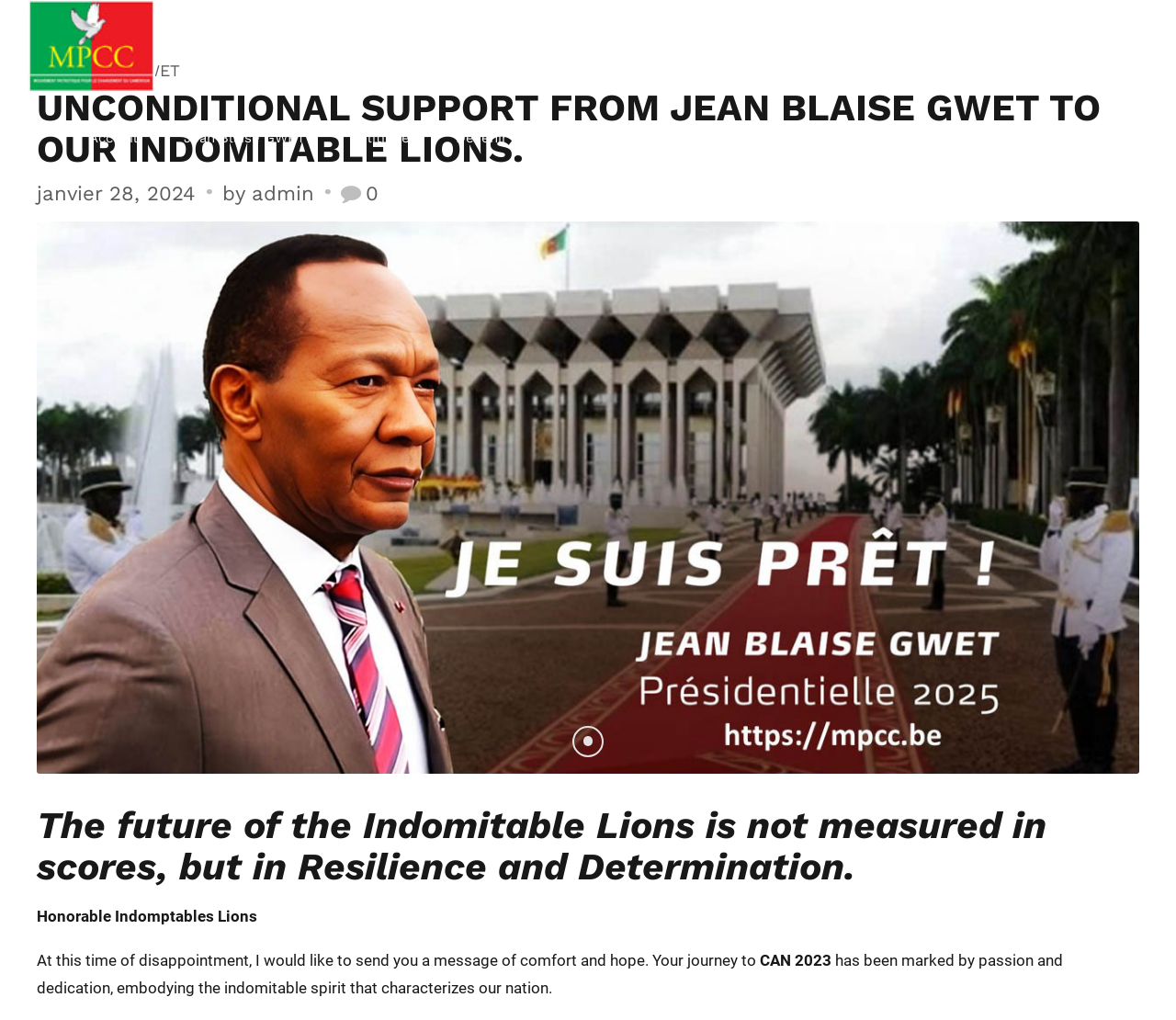Create a detailed summary of the webpage's content and design.

The webpage appears to be a personal website or blog of Jean Blaise GWET, with a focus on his support for the Indomitable Lions, a sports team. At the top of the page, there is a header section with a logo image and a link to "MPCC" on the left, followed by a series of links to different sections of the website, including "Accueil", "Jean Blaise GWET", "Politique", and others.

Below the header section, there is a large heading that reads "UNCONDITIONAL SUPPORT FROM JEAN BLAISE GWET TO OUR INDOMITABLE LIONS." This is followed by a subheading with the date "janvier 28, 2024" and a link to the author, "by admin". There is also a small icon with the number "0" next to it.

The main content of the page is divided into two sections. On the left, there is a tab panel with a large image of Jean Blaise GWET, and on the right, there is a series of links to different articles or sections, including "1er Engagement. Préserver la paix et consolider la cohésion sociale.", "2ème Engagement – Affirmer la Démocratie Sans Se Séparer", and others.

Below the tab panel, there is a heading that reads "The future of the Indomitable Lions is not measured in scores, but in Resilience and Determination." This is followed by a series of paragraphs of text, including a message of comfort and hope to the Indomitable Lions, and a reference to the CAN 2023 tournament.

At the bottom of the page, there are several links to other sections of the website, including "Devenir Membre", "Donner", "Actualité", "Album photos", "Albums vidéos", and "Contact".